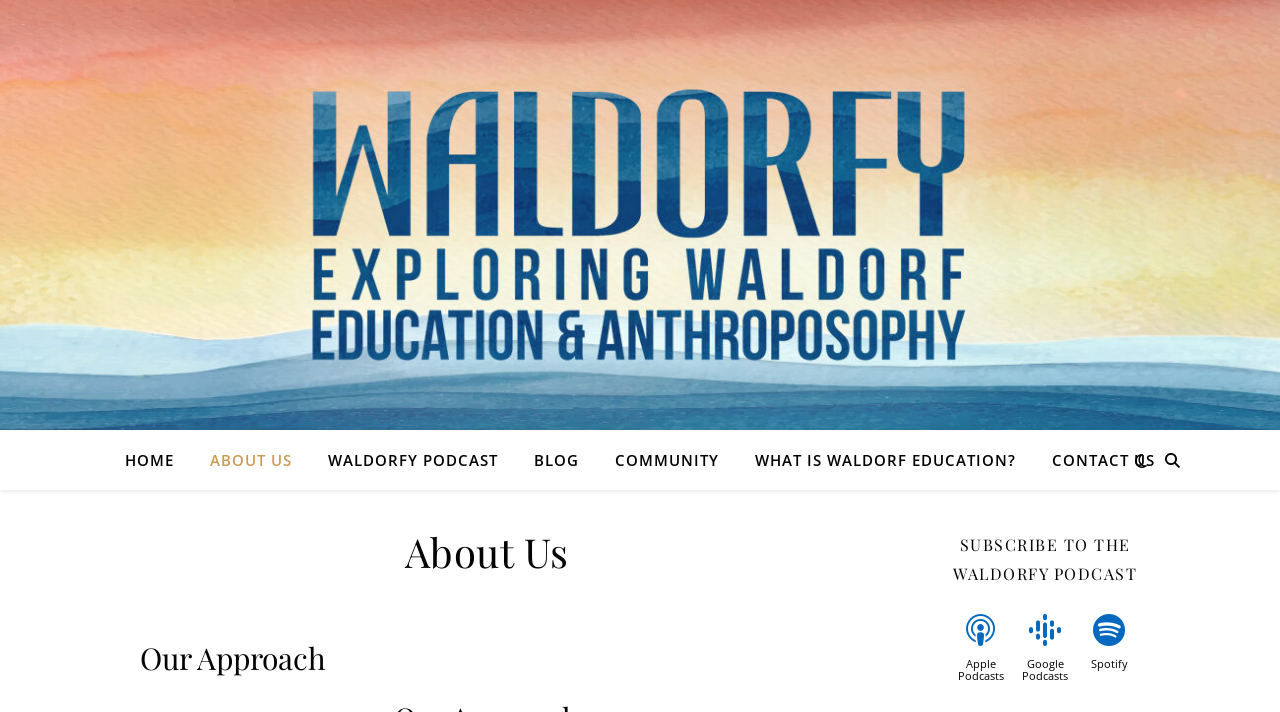Please locate the bounding box coordinates of the region I need to click to follow this instruction: "subscribe to the waldorfy podcast".

[0.711, 0.744, 0.922, 0.826]